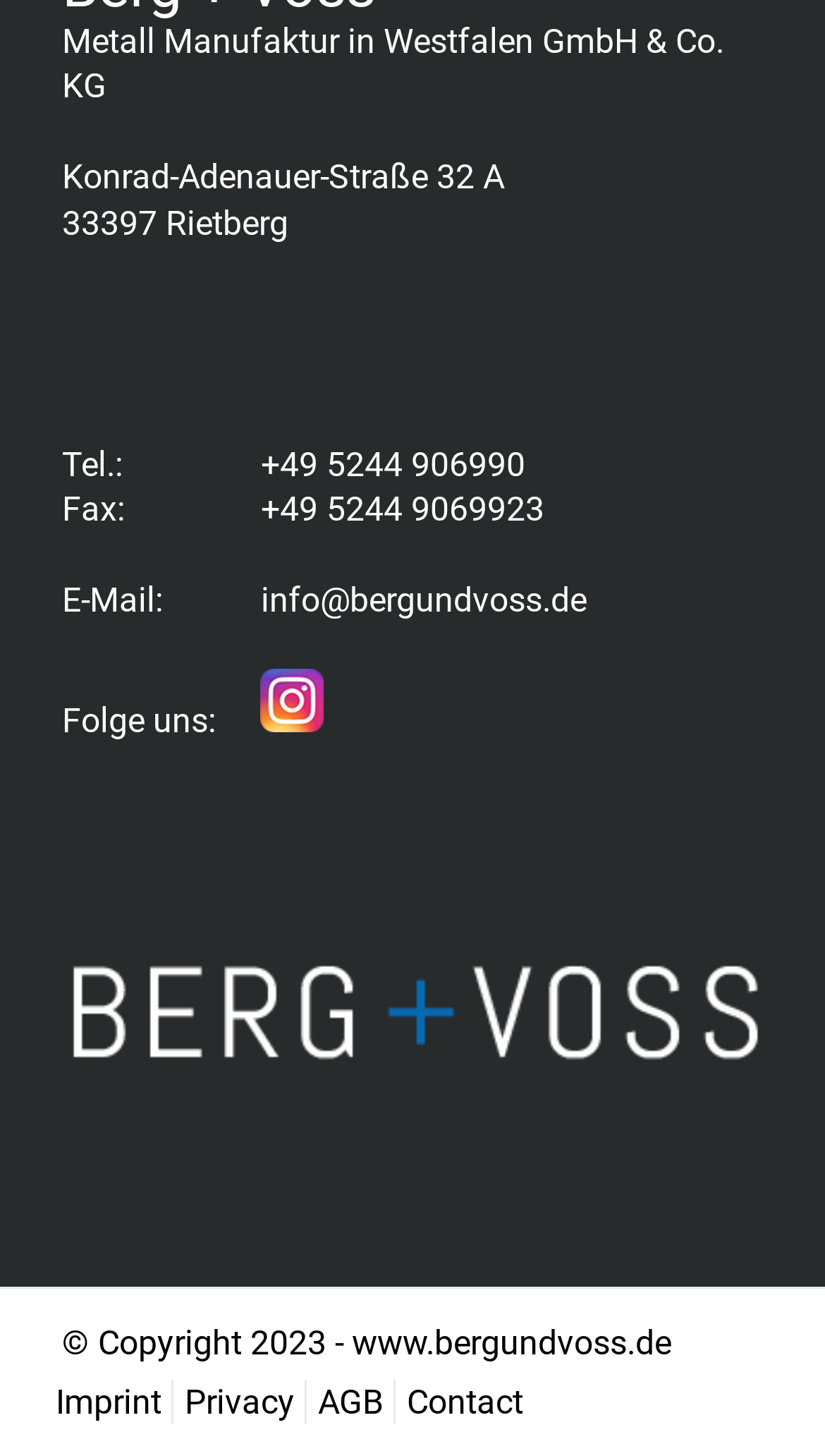What is the address of the company?
Please respond to the question with a detailed and thorough explanation.

The address of the company can be found at the top of the webpage, which is 'Konrad-Adenauer-Straße 32 A, 33397 Rietberg'.